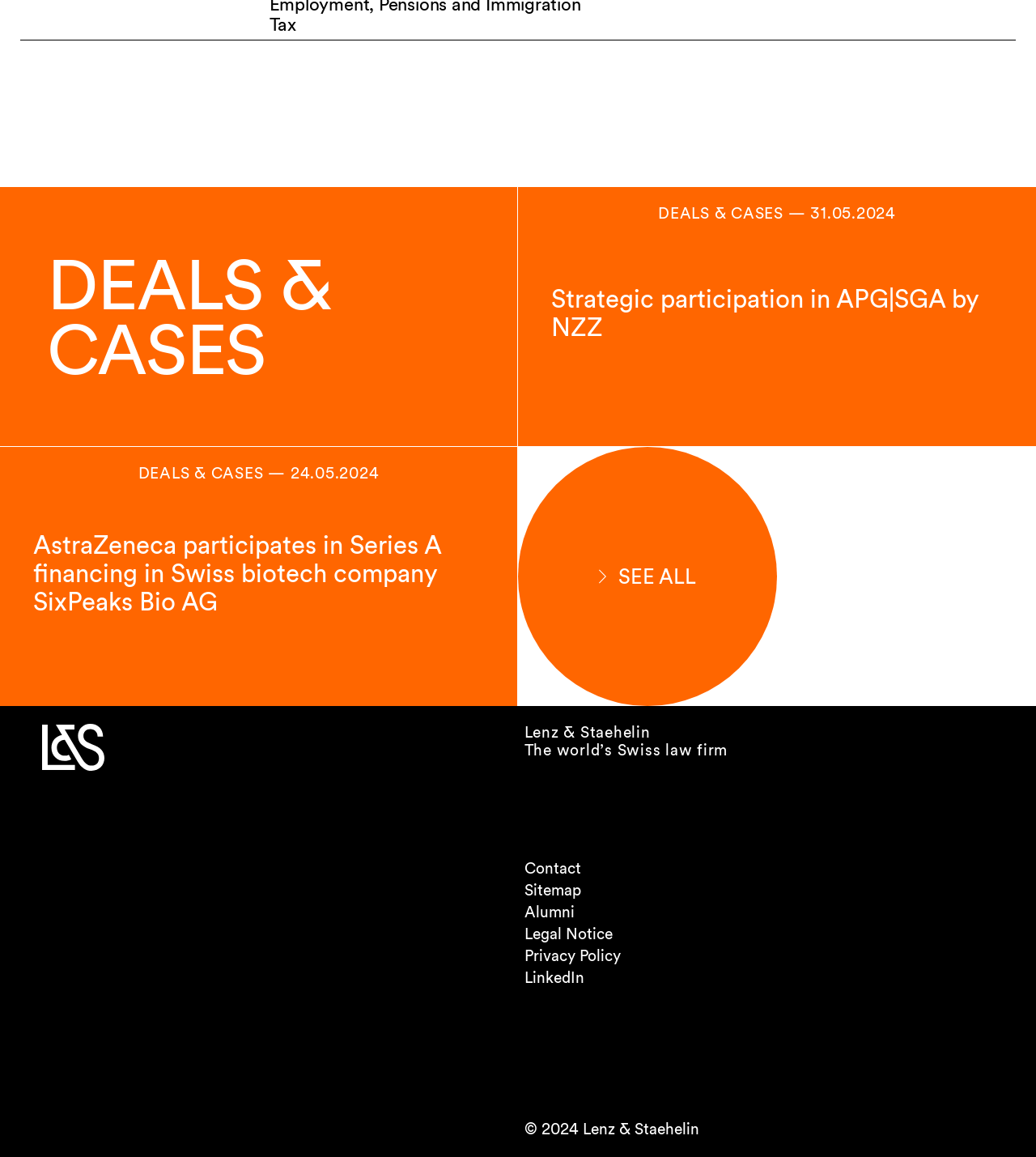Find the bounding box coordinates of the clickable area required to complete the following action: "See all DEALS & CASES".

[0.5, 0.386, 0.75, 0.61]